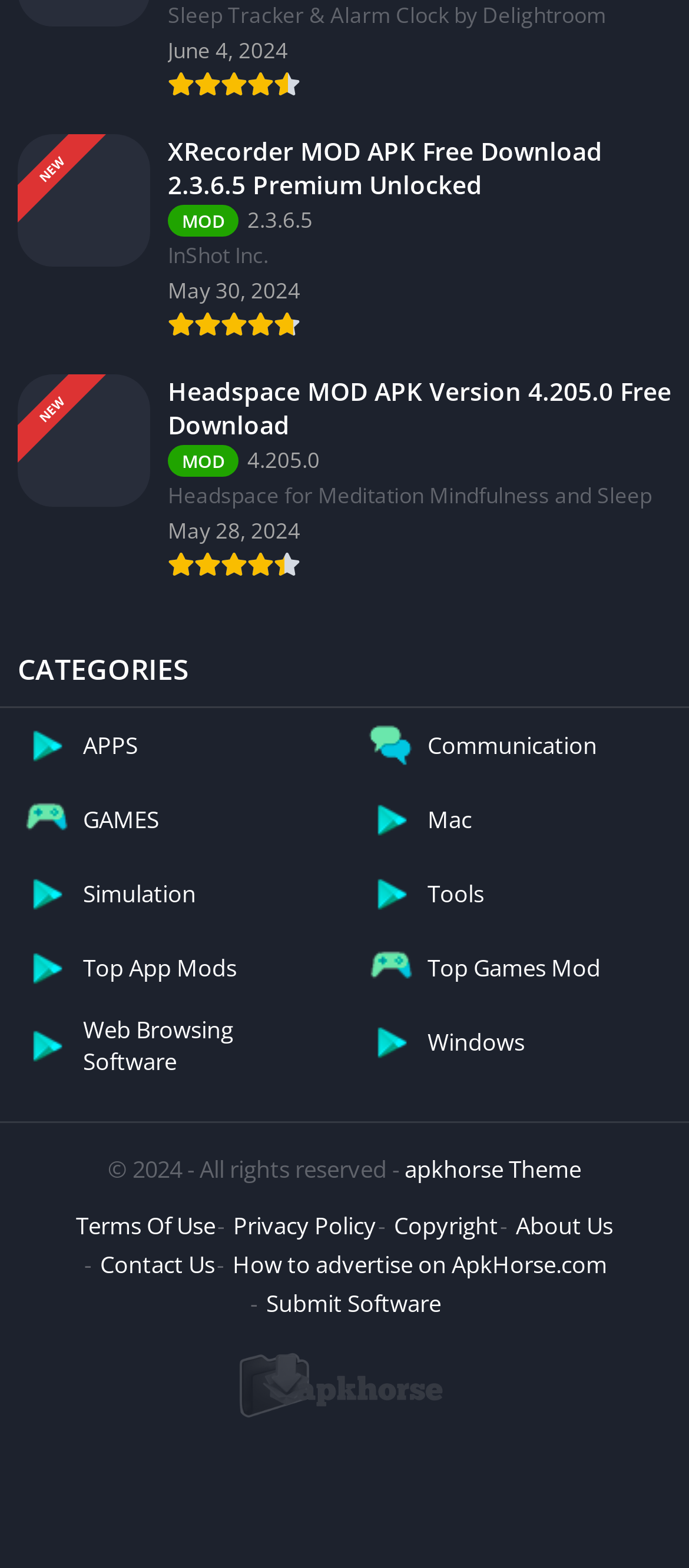Please reply with a single word or brief phrase to the question: 
What is the theme of the website?

apkhorse